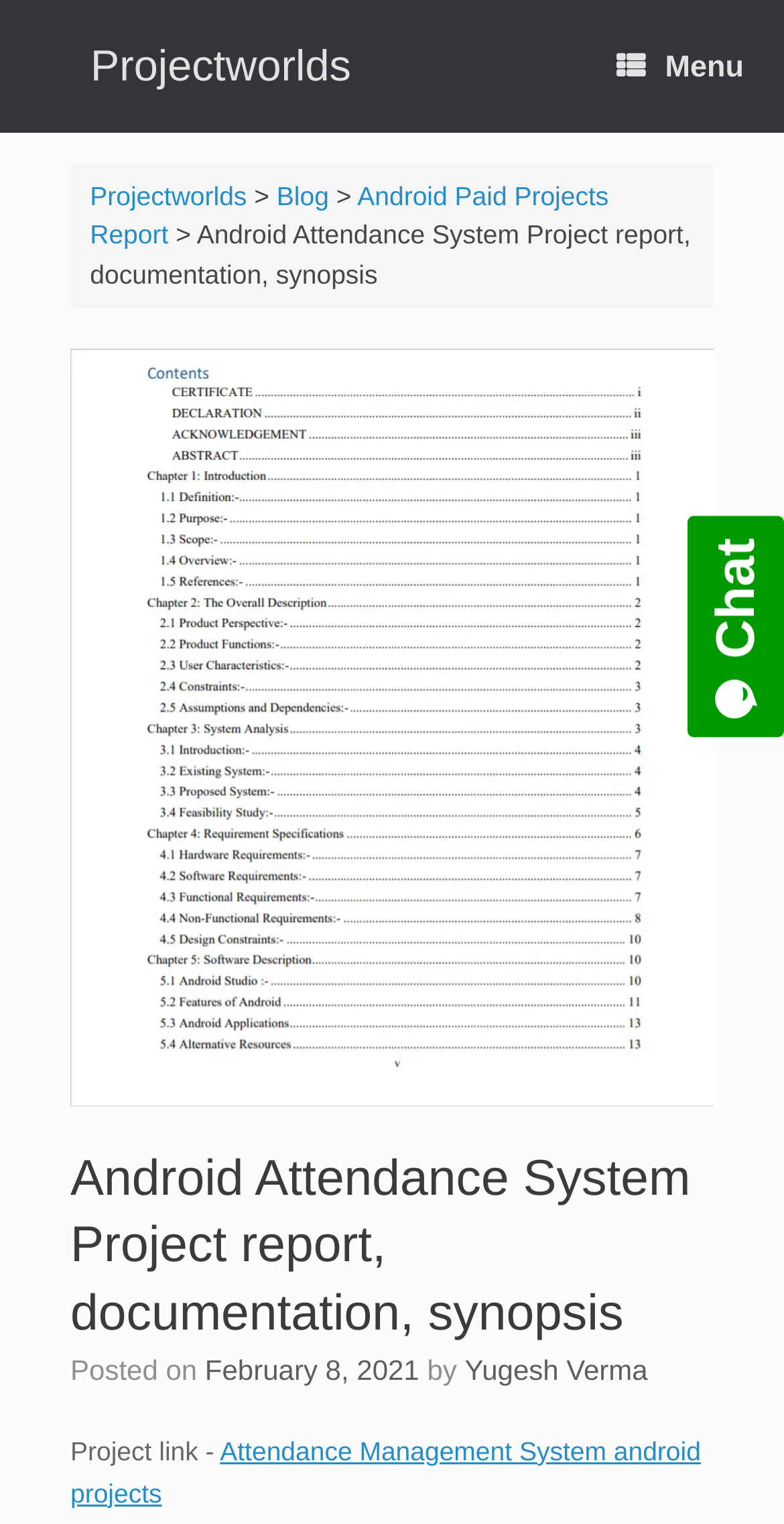Find the bounding box coordinates of the clickable area required to complete the following action: "Click on the menu".

[0.735, 0.007, 1.0, 0.081]